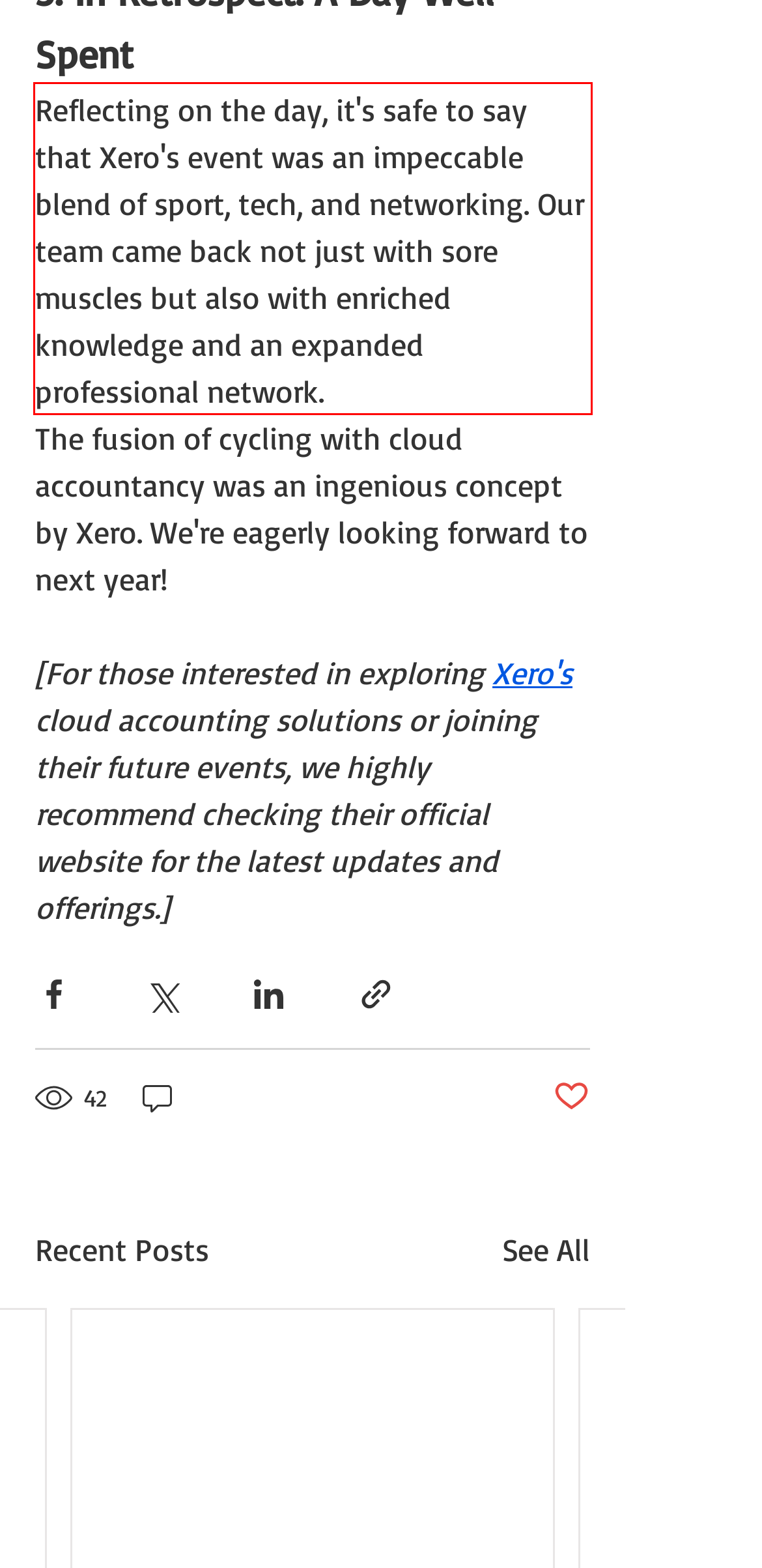You are presented with a webpage screenshot featuring a red bounding box. Perform OCR on the text inside the red bounding box and extract the content.

Reflecting on the day, it's safe to say that Xero's event was an impeccable blend of sport, tech, and networking. Our team came back not just with sore muscles but also with enriched knowledge and an expanded professional network.